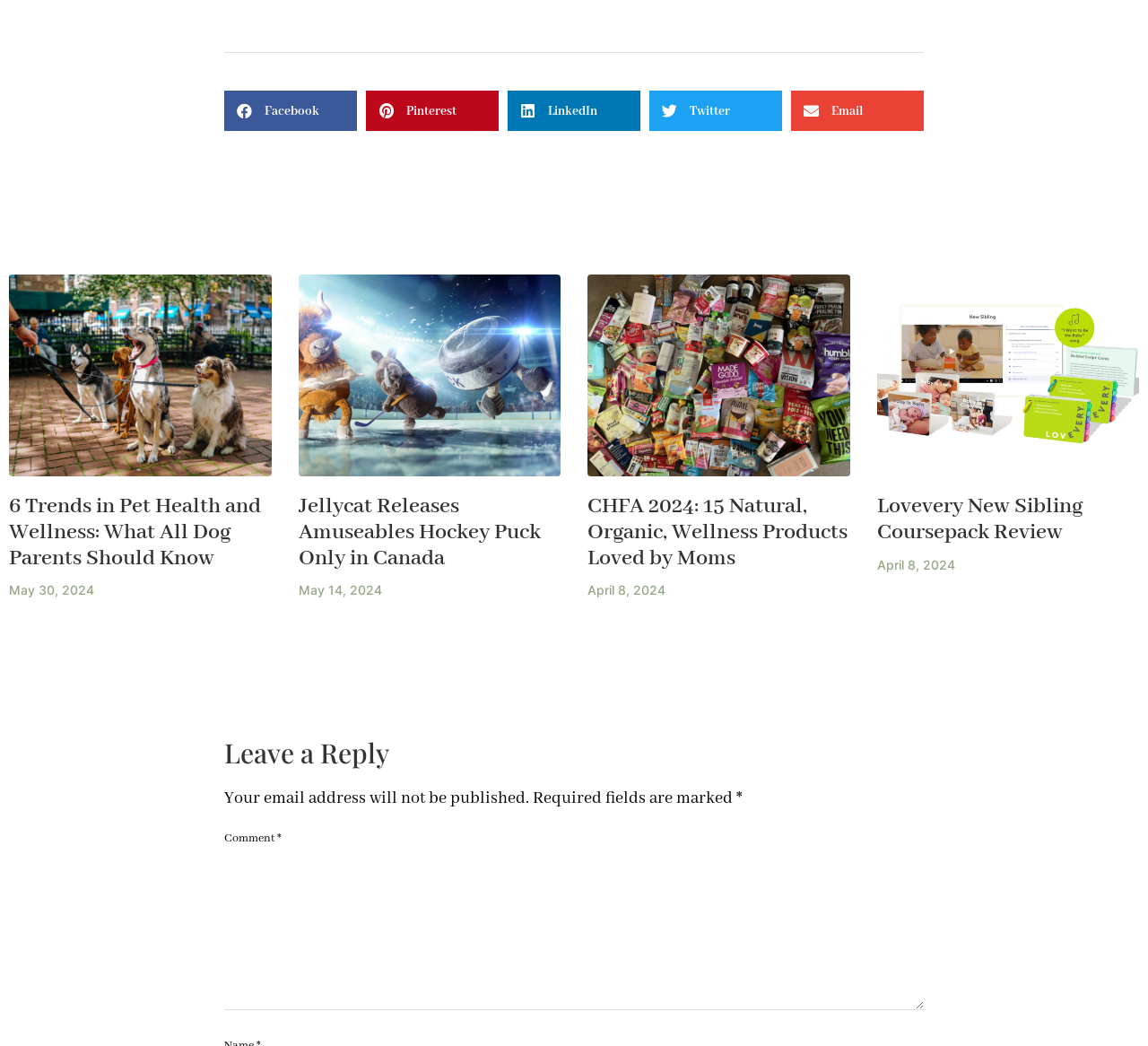Determine the bounding box coordinates of the section I need to click to execute the following instruction: "Read the article '6 Trends in Pet Health and Wellness: What All Dog Parents Should Know'". Provide the coordinates as four float numbers between 0 and 1, i.e., [left, top, right, bottom].

[0.008, 0.471, 0.227, 0.547]